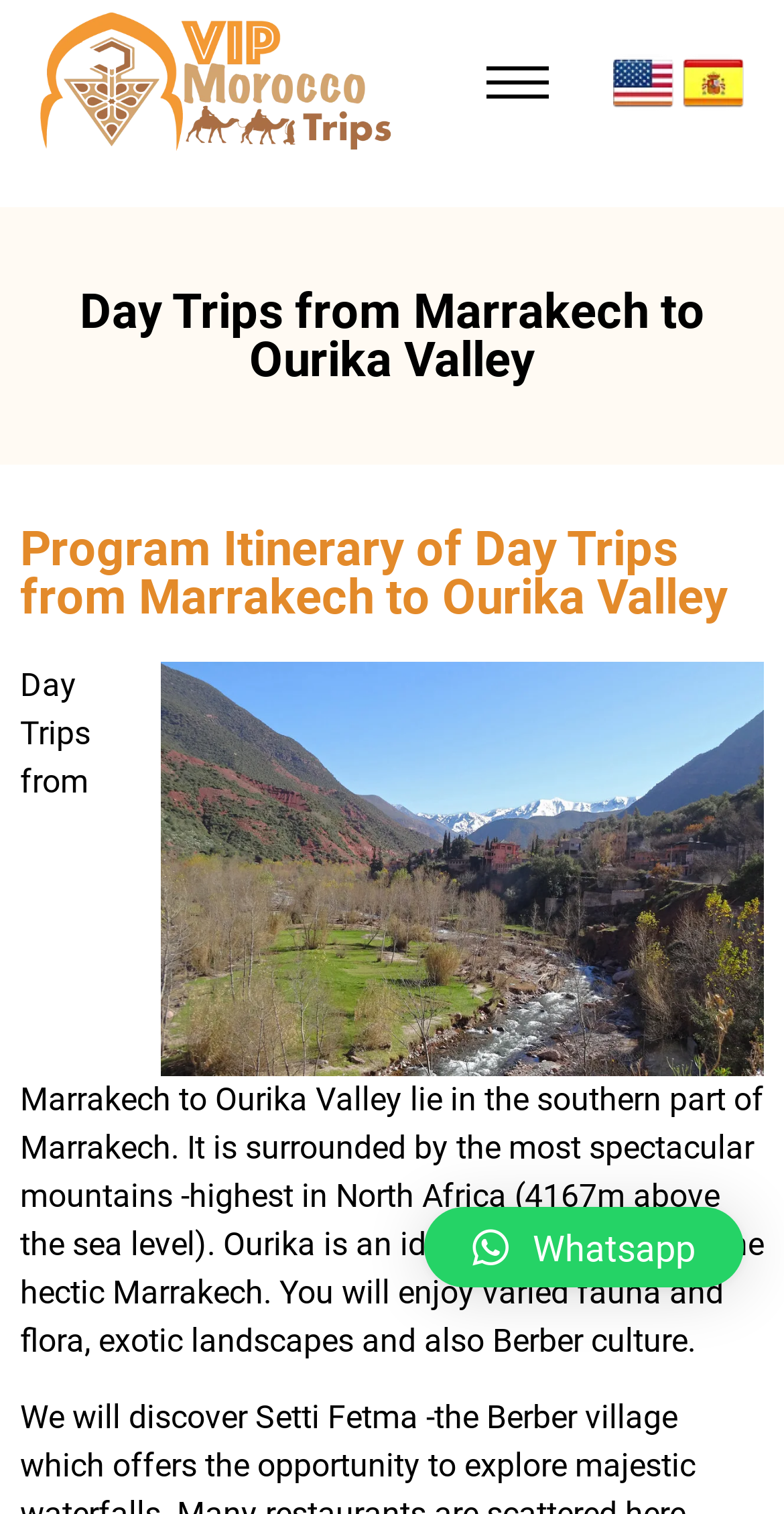Give a one-word or one-phrase response to the question:
How many links are present in the top-right corner of the webpage?

2